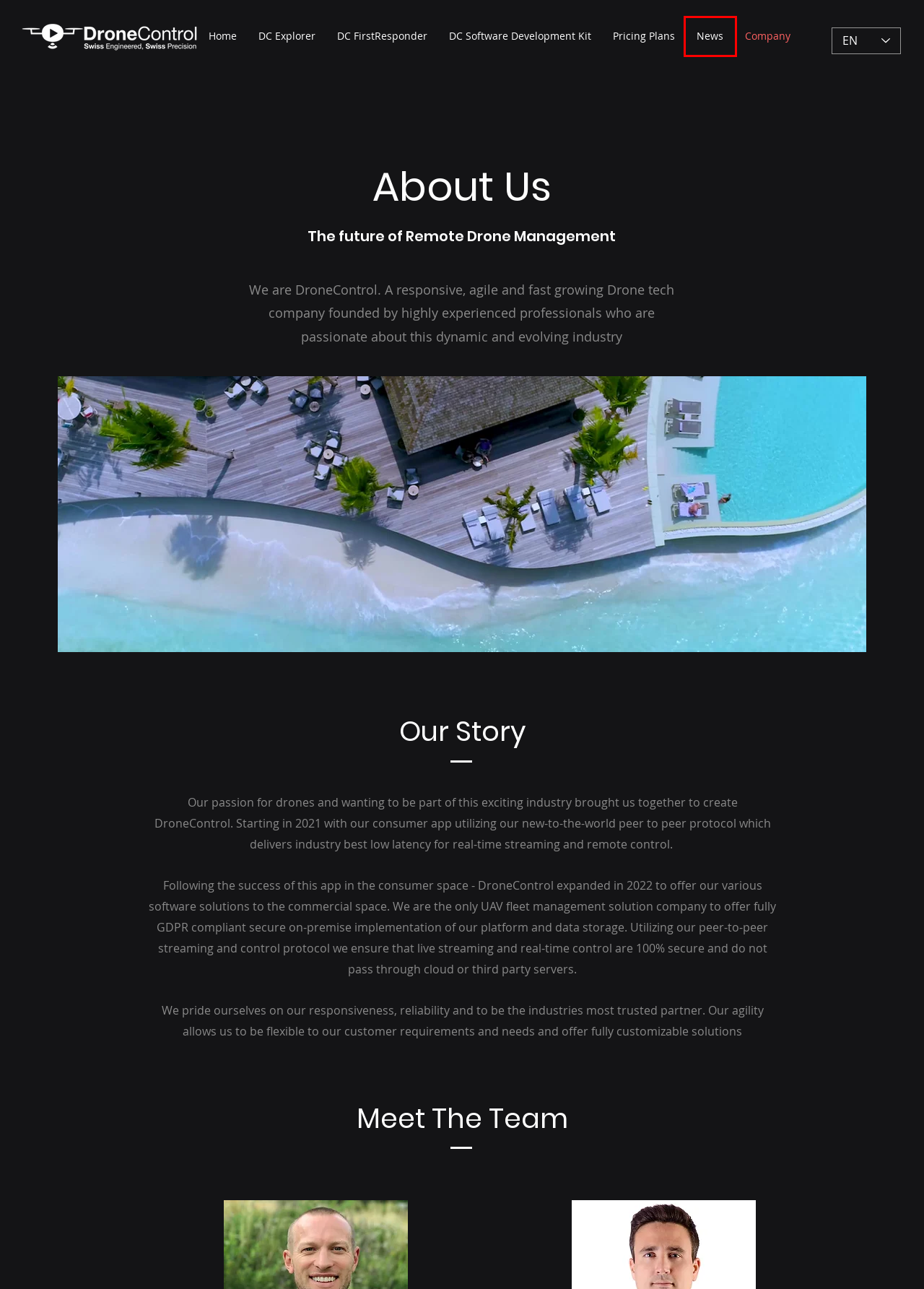You’re provided with a screenshot of a webpage that has a red bounding box around an element. Choose the best matching webpage description for the new page after clicking the element in the red box. The options are:
A. Pricing Plans | DroneControl
B. DC Explorer | DroneControl
C. Use Cases | DroneControl
D. Privacy policy | DroneControl
E. DC FirstResponder | DroneControl
F. DC Software Development Kit | DroneControl
G. Home | DroneControl
H. News | DroneControl

H